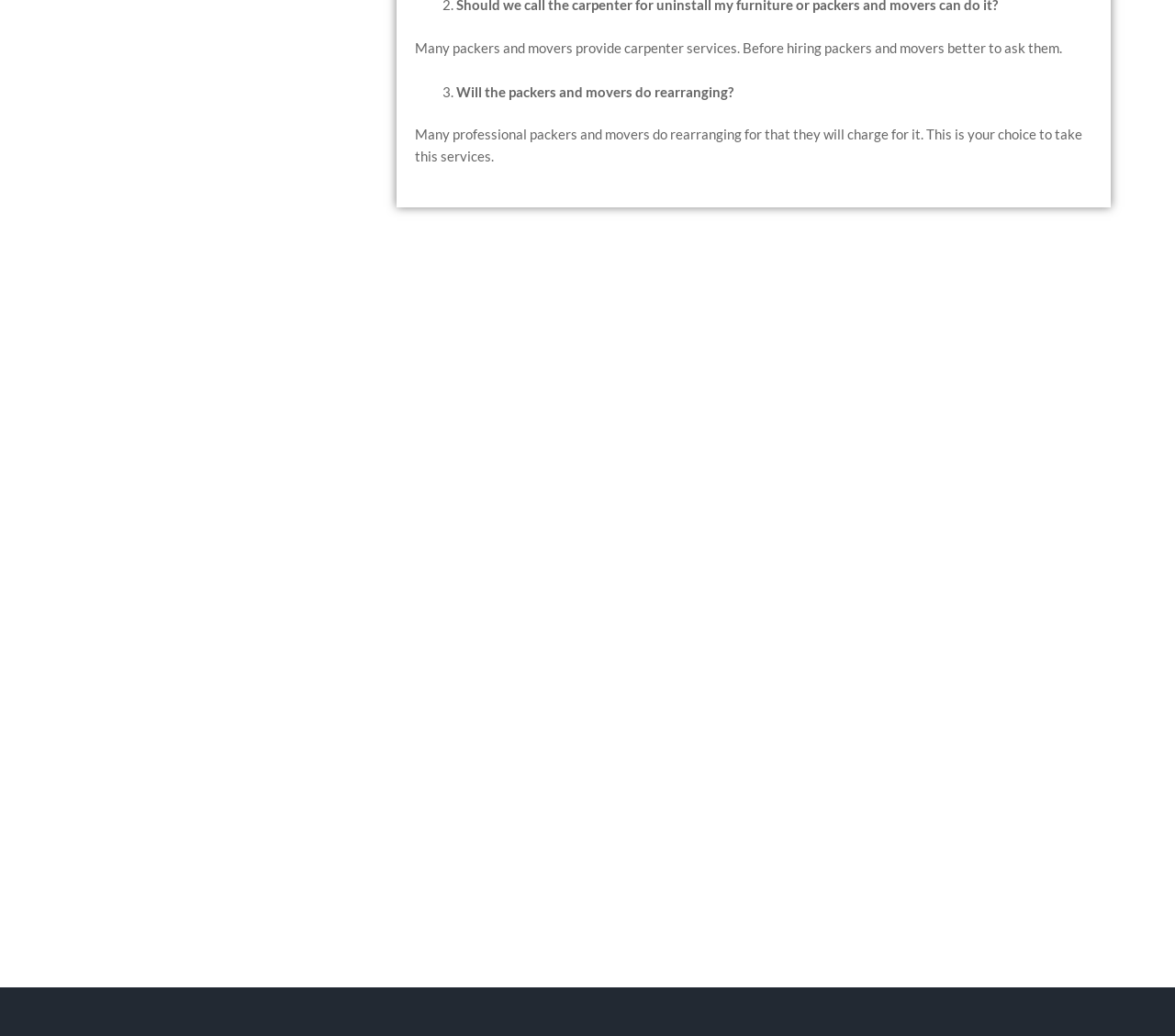Use a single word or phrase to answer the question:
Do packers and movers do rearranging?

Yes, for a charge